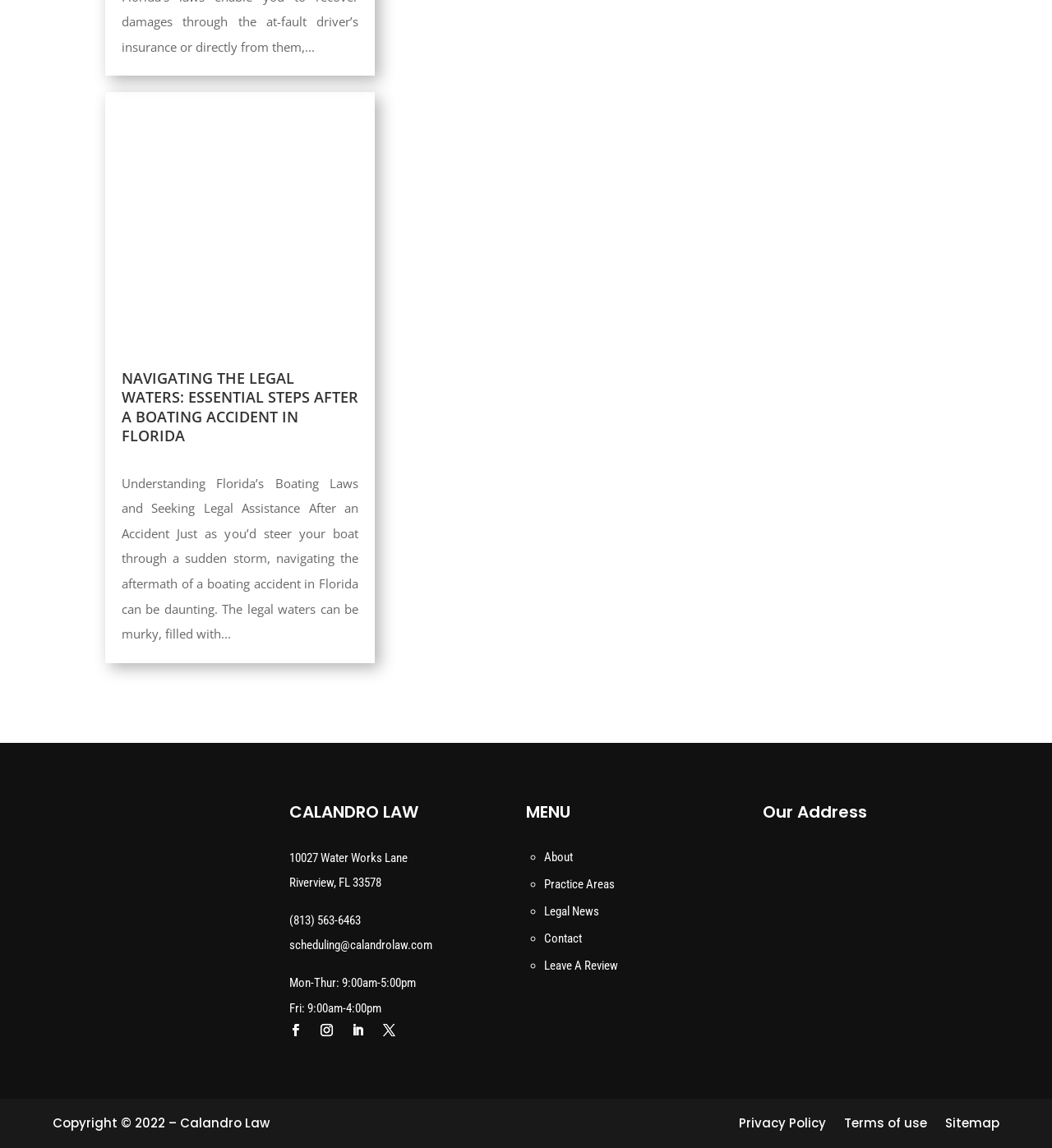Provide a short answer to the following question with just one word or phrase: What are the office hours of the law firm?

Mon-Thur: 9:00am-5:00pm, Fri: 9:00am-4:00pm